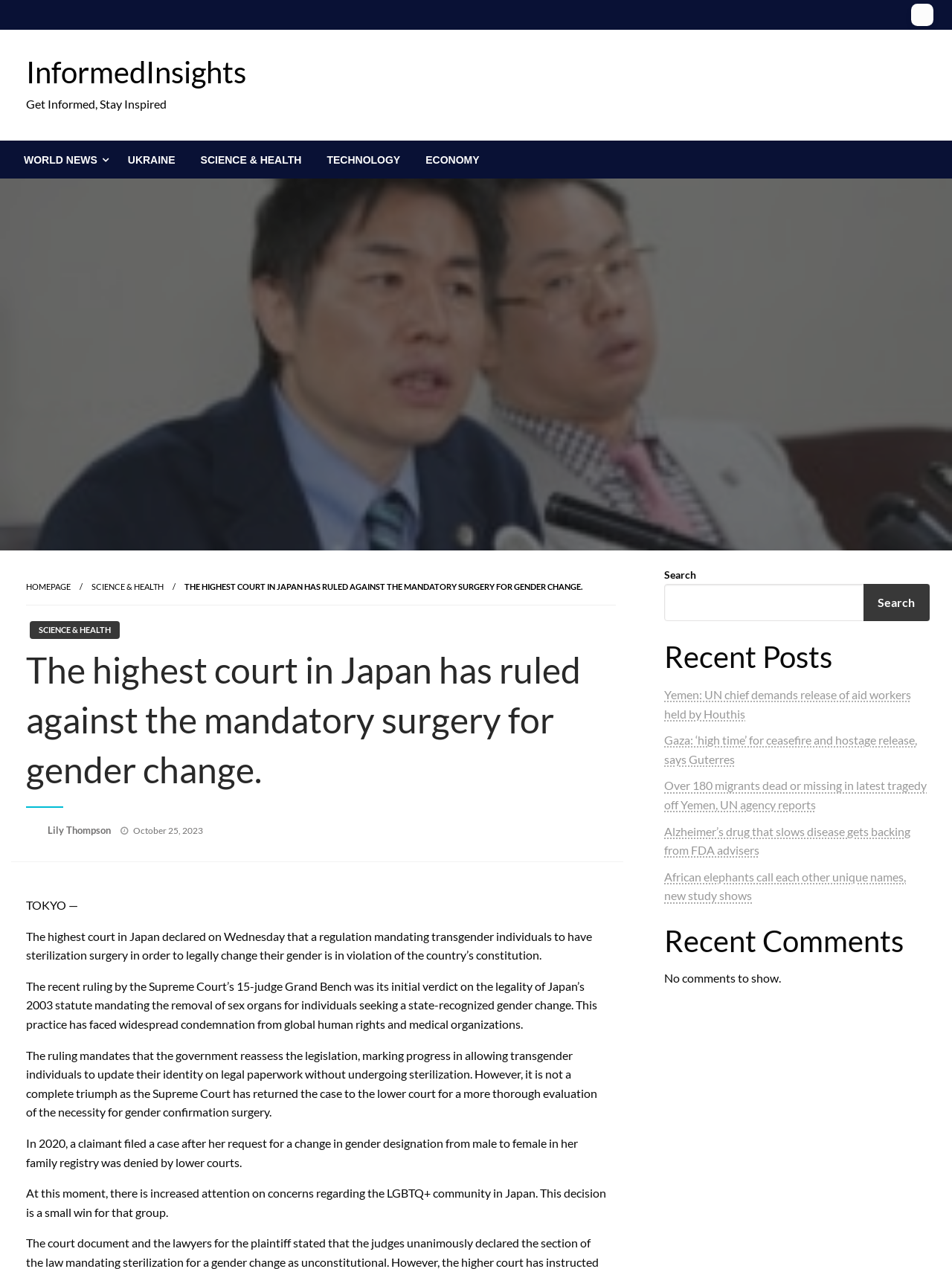Using the element description: "parent_node: Search name="s"", determine the bounding box coordinates. The coordinates should be in the format [left, top, right, bottom], with values between 0 and 1.

[0.698, 0.46, 0.977, 0.489]